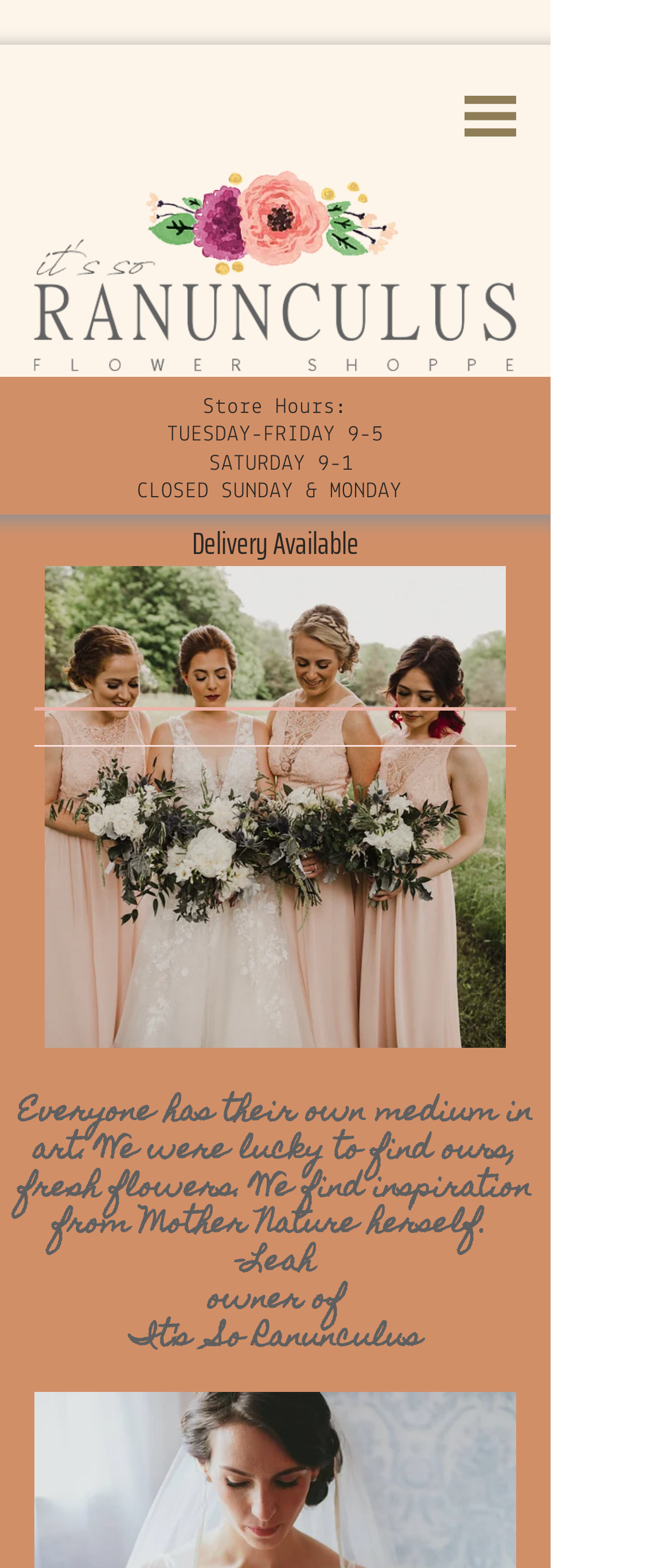Give a detailed overview of the webpage's appearance and contents.

The webpage appears to be the homepage of a business, likely a flower shop, given the mention of fresh flowers and the image of a wedding. 

At the top of the page, there is a small image, possibly a logo, situated near the center. Below this, there are two layout tables, one on top of the other, which occupy a significant portion of the page. 

On the left side of the page, there is a larger image, labeled "new wedding 2", which takes up a substantial amount of vertical space. 

To the right of the image, there is a block of text that reads, "Everyone has their own medium in art. We were lucky to find ours, fresh flowers. We find inspiration from Mother Nature herself." This is followed by the name "Leah" and the title "owner of". 

Further down the page, there is a section dedicated to store hours, with headings and details about the operating hours on different days of the week. 

Finally, there is a section that mentions delivery services, with the text "Delivery" and "Available" situated close to each other.